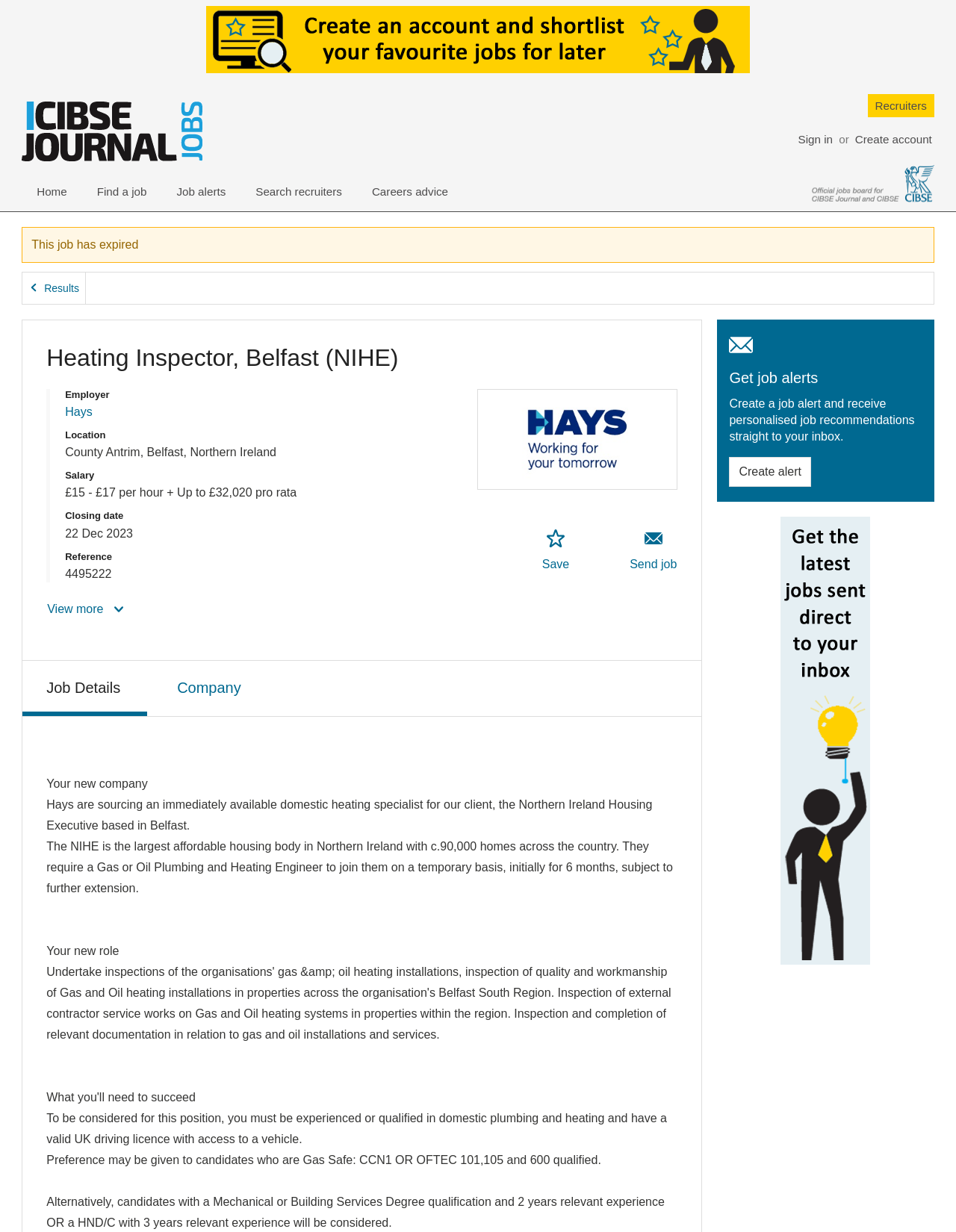Please specify the bounding box coordinates of the clickable section necessary to execute the following command: "Sign in".

[0.833, 0.105, 0.873, 0.121]